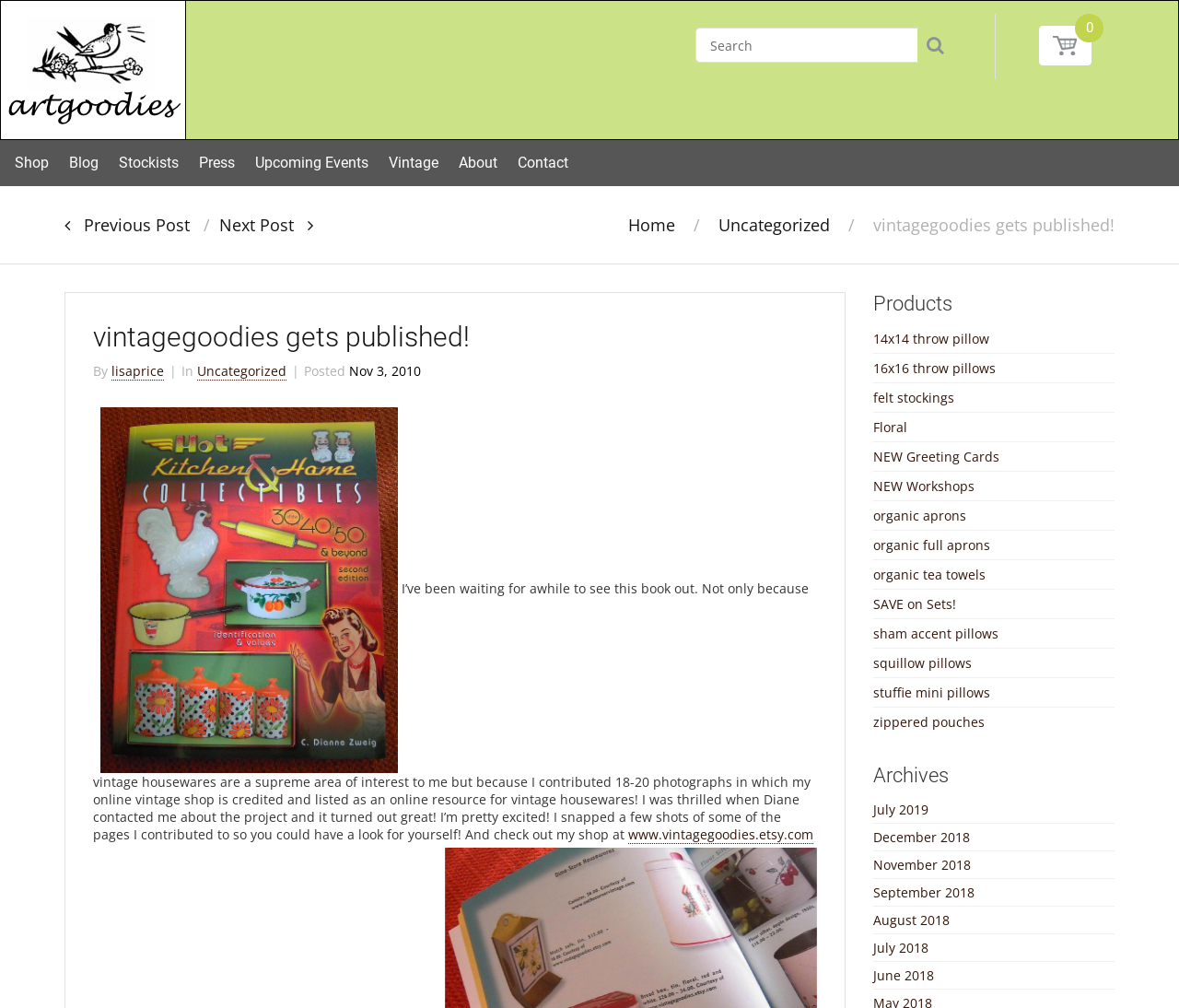Please analyze the image and give a detailed answer to the question:
What is the date of the latest post?

I looked at the latest post section and found the date 'Nov 3, 2010' mentioned next to the post title 'vintagegoodies gets published!'.